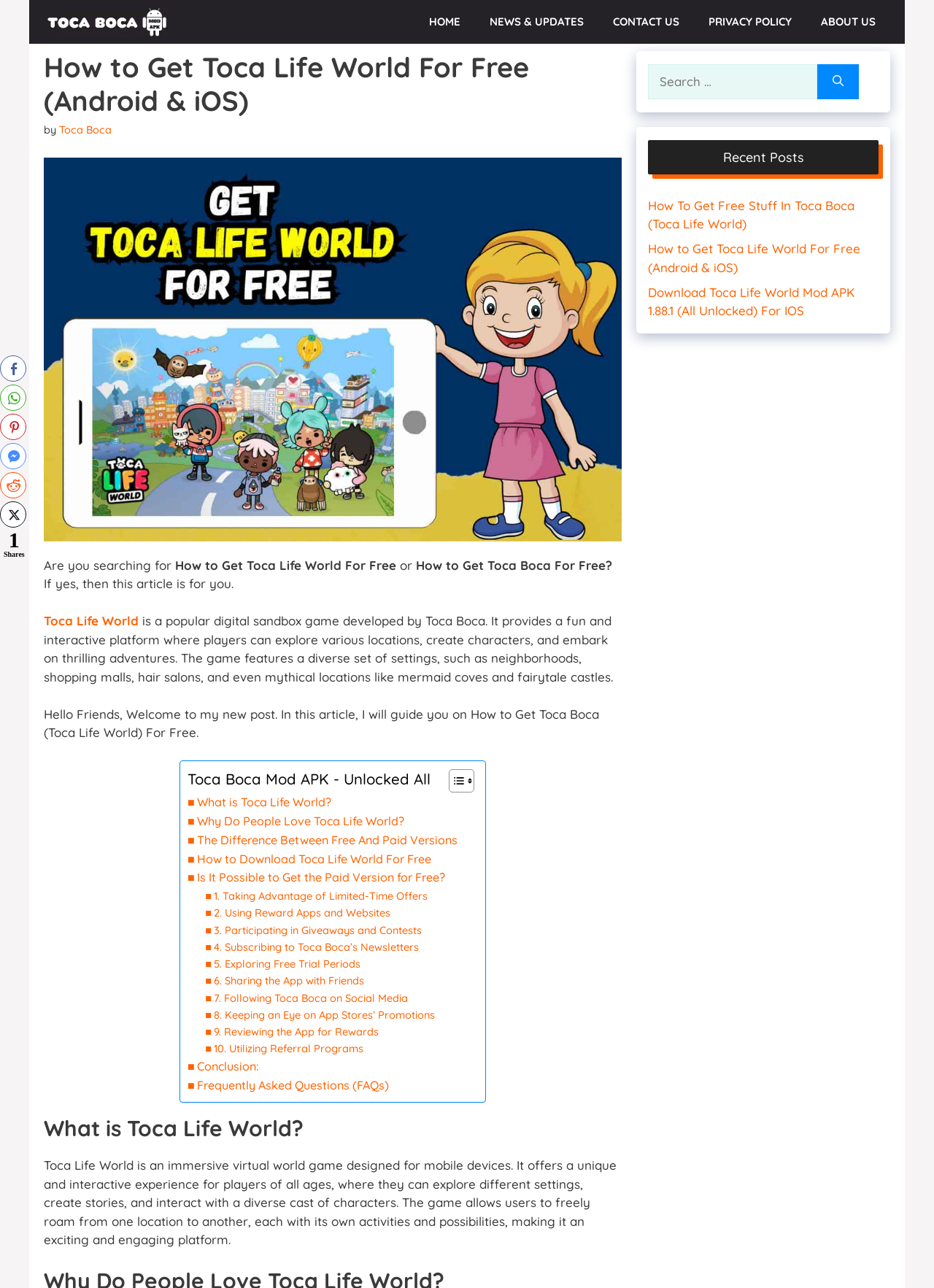Identify the bounding box coordinates of the clickable region required to complete the instruction: "Click on the 'HOME' link". The coordinates should be given as four float numbers within the range of 0 and 1, i.e., [left, top, right, bottom].

[0.444, 0.0, 0.509, 0.034]